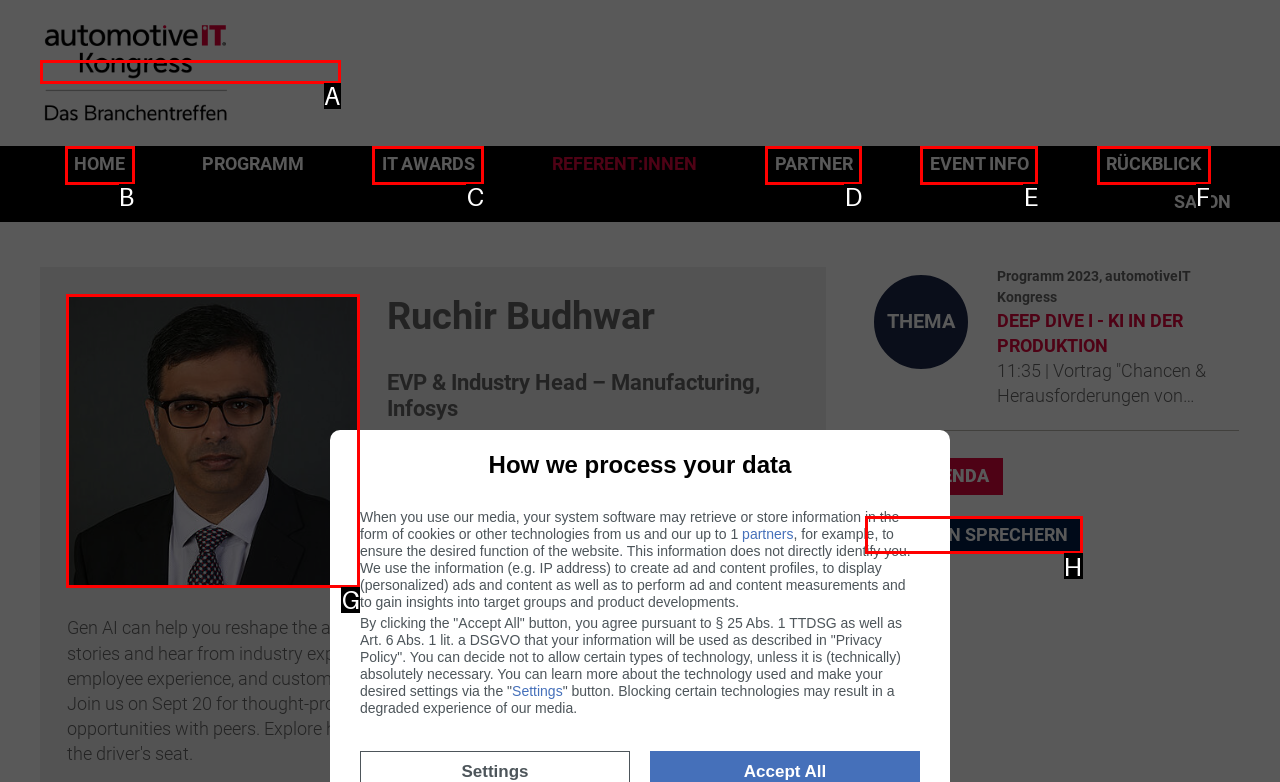Indicate which red-bounded element should be clicked to perform the task: Learn more about the speaker Ruchir Budhwar Answer with the letter of the correct option.

G